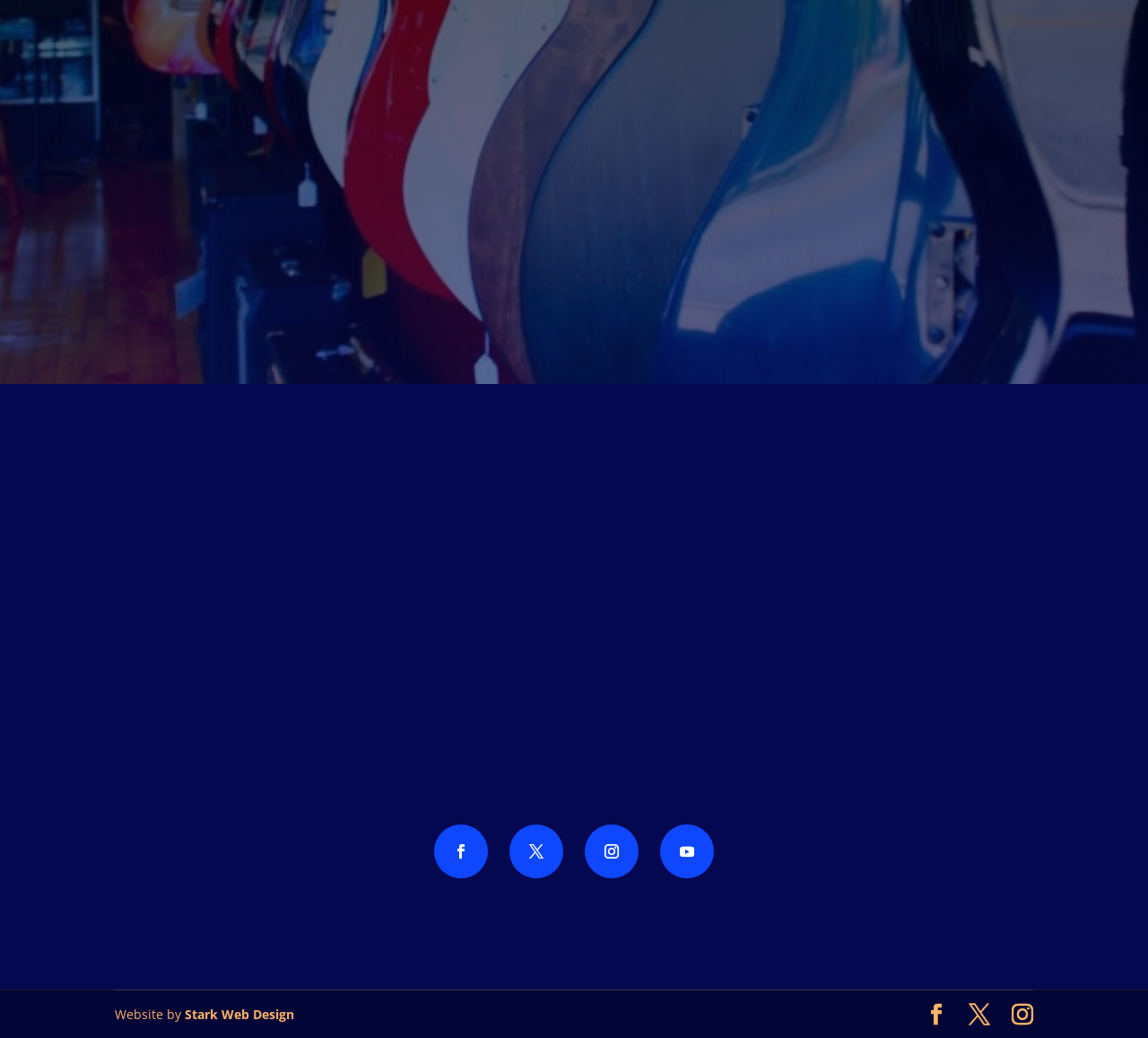Please mark the clickable region by giving the bounding box coordinates needed to complete this instruction: "Enter address".

[0.208, 0.018, 0.491, 0.067]